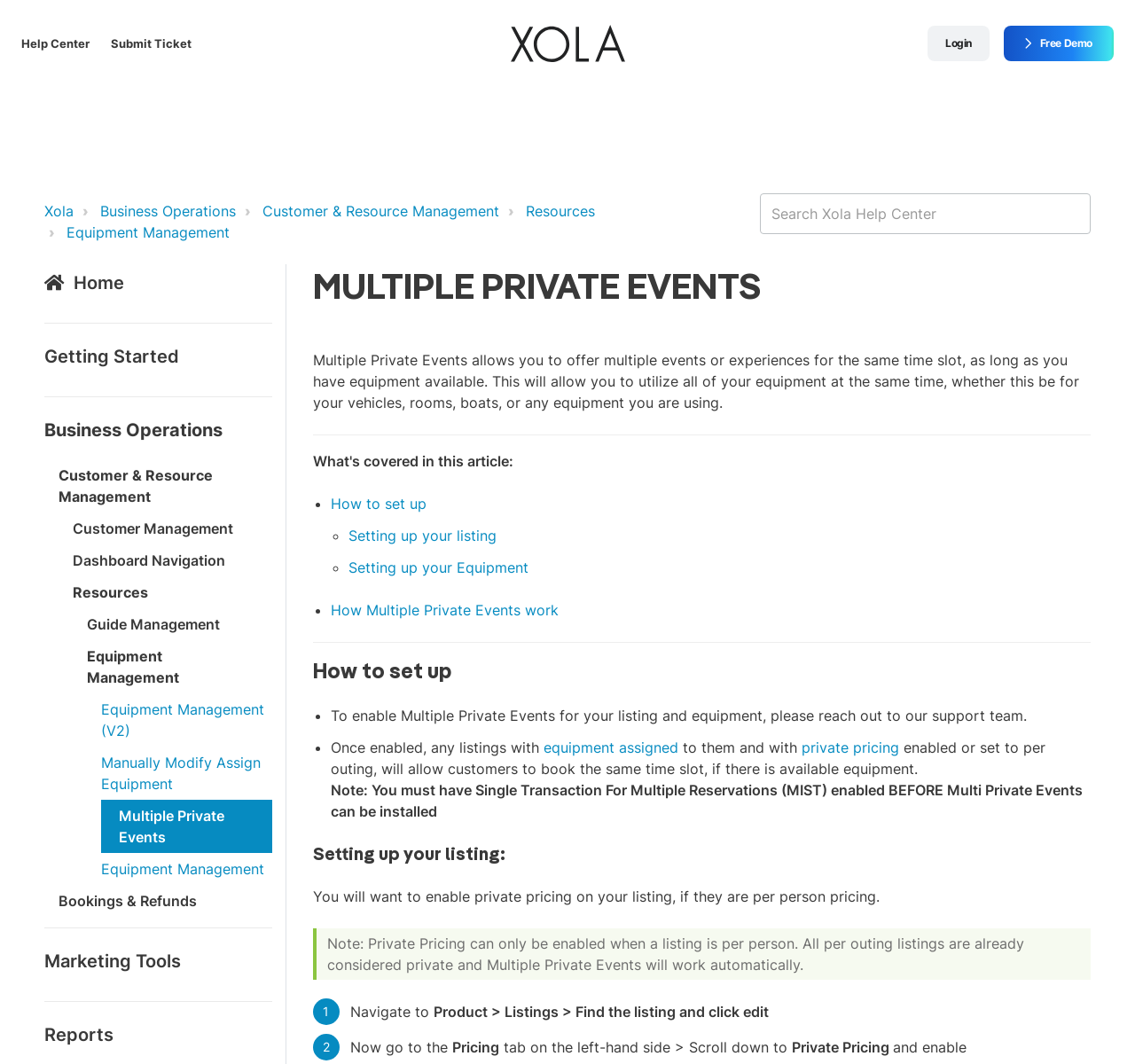Identify and generate the primary title of the webpage.

MULTIPLE PRIVATE EVENTS